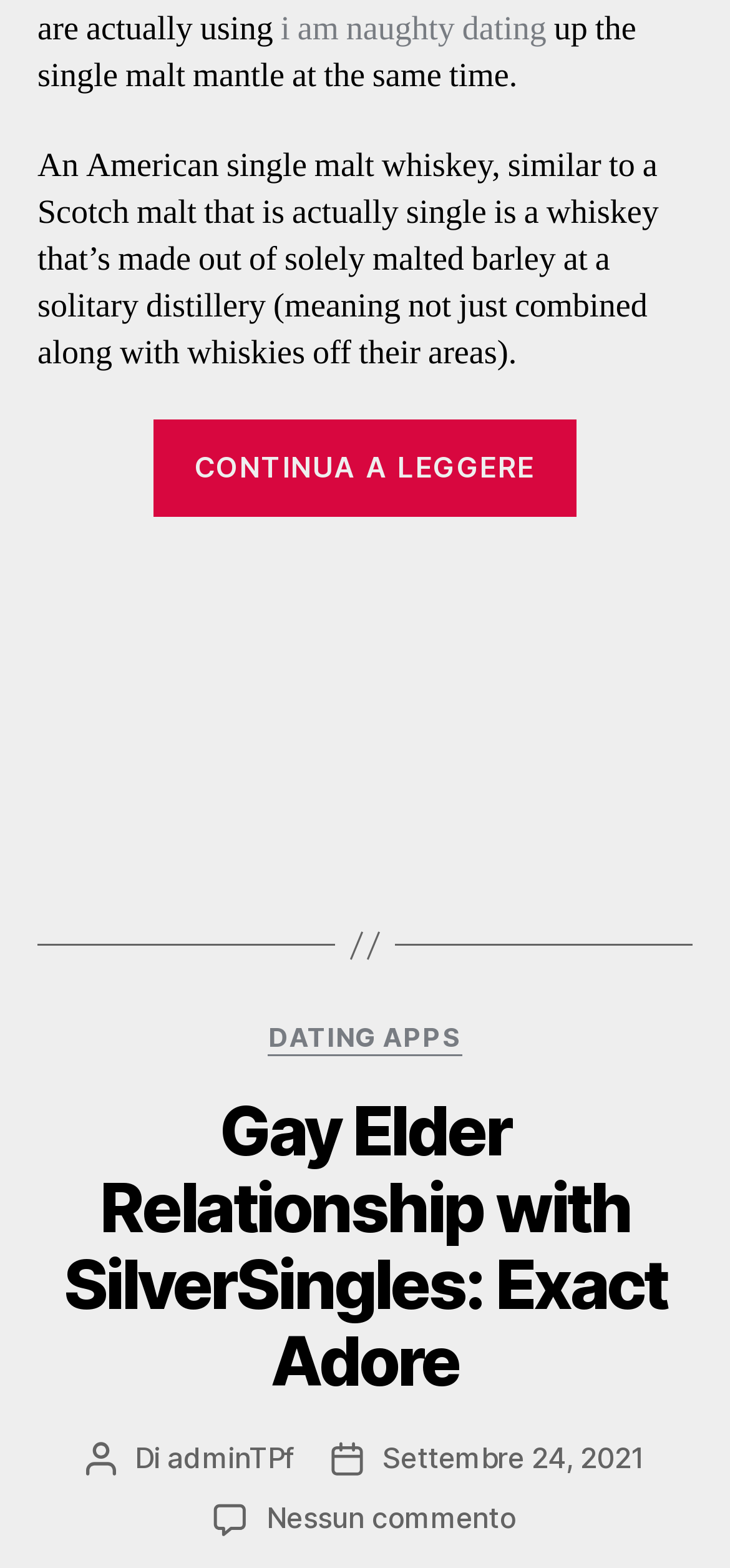Using details from the image, please answer the following question comprehensively:
What is the category of the article?

I determined the category of the article by looking at the 'Categorie' section which mentions 'DATING APPS'.